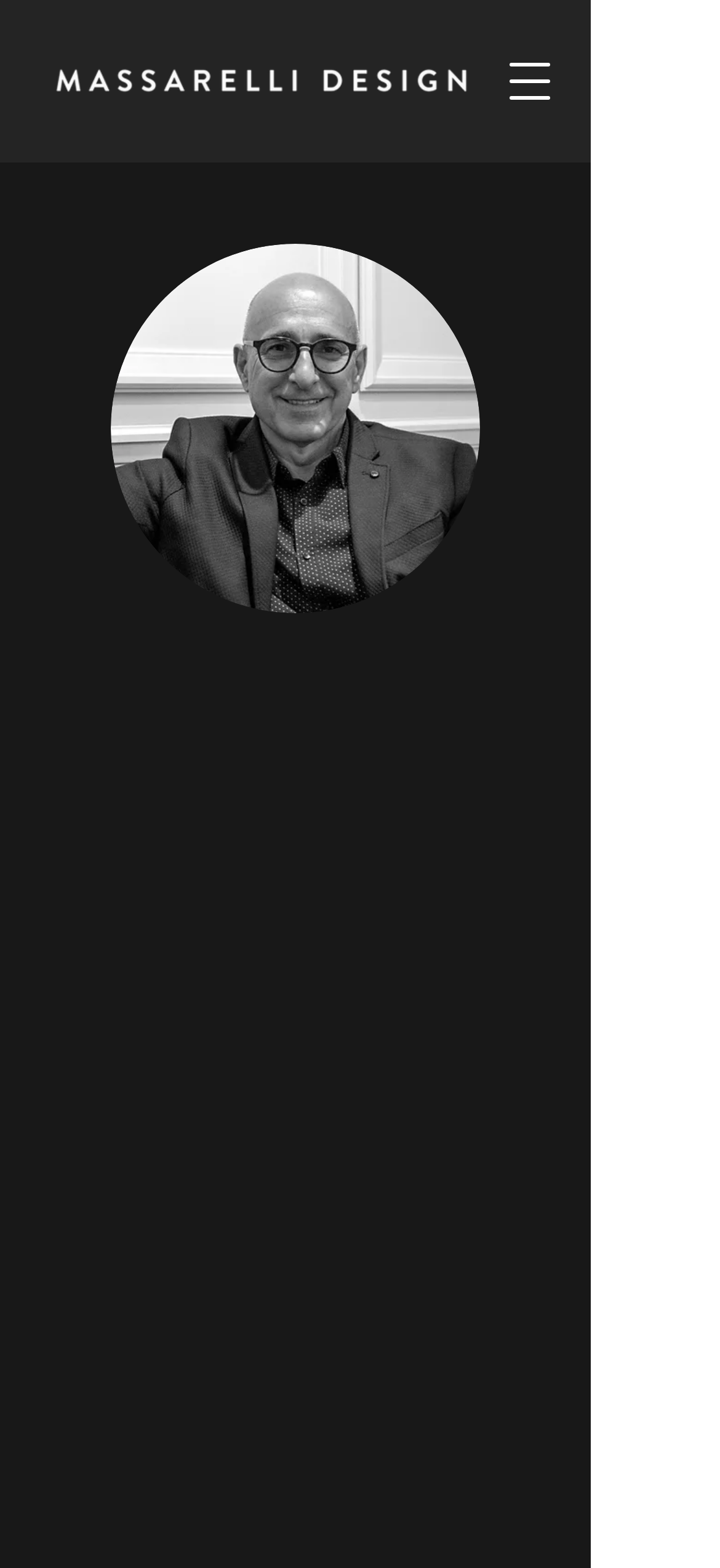Answer the question briefly using a single word or phrase: 
What is the year Antonio Massarelli started his profession?

1989